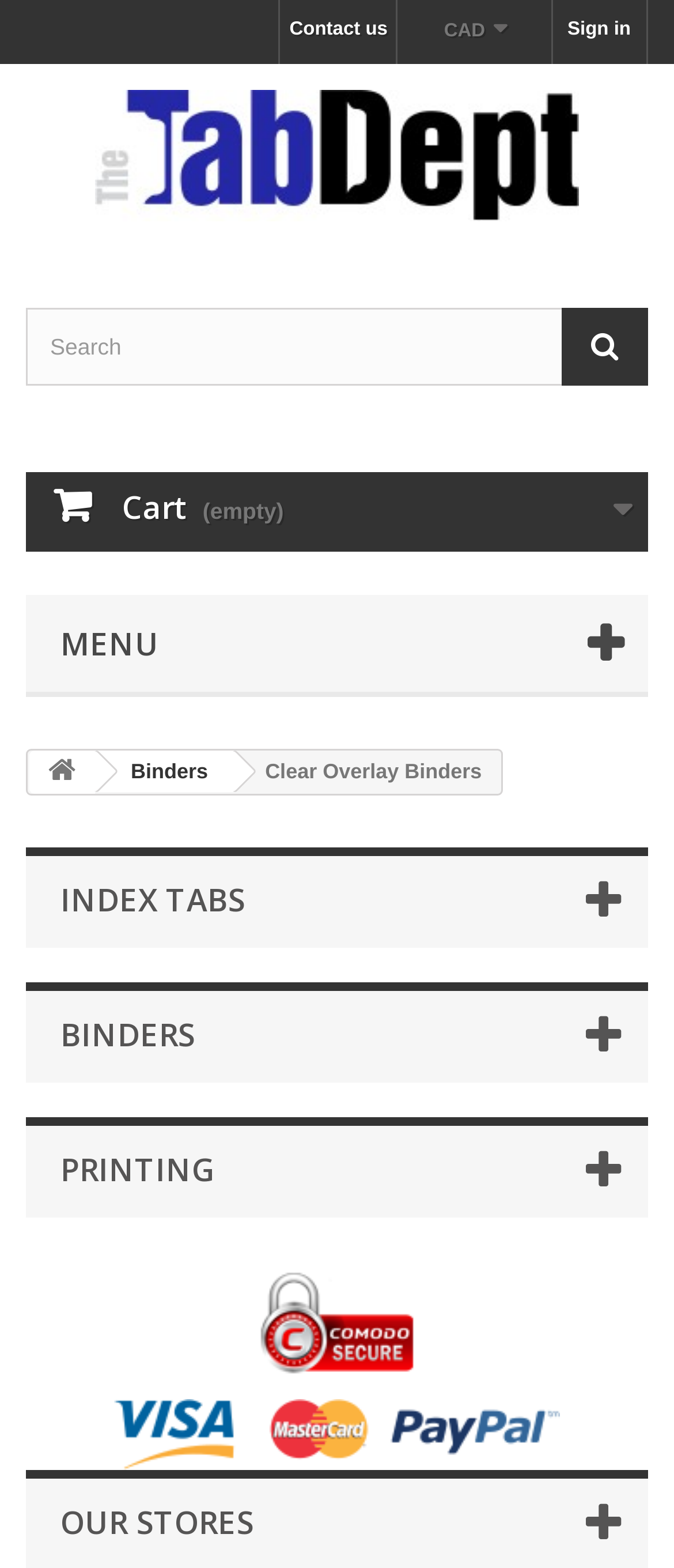Find and indicate the bounding box coordinates of the region you should select to follow the given instruction: "Share on Facebook".

None